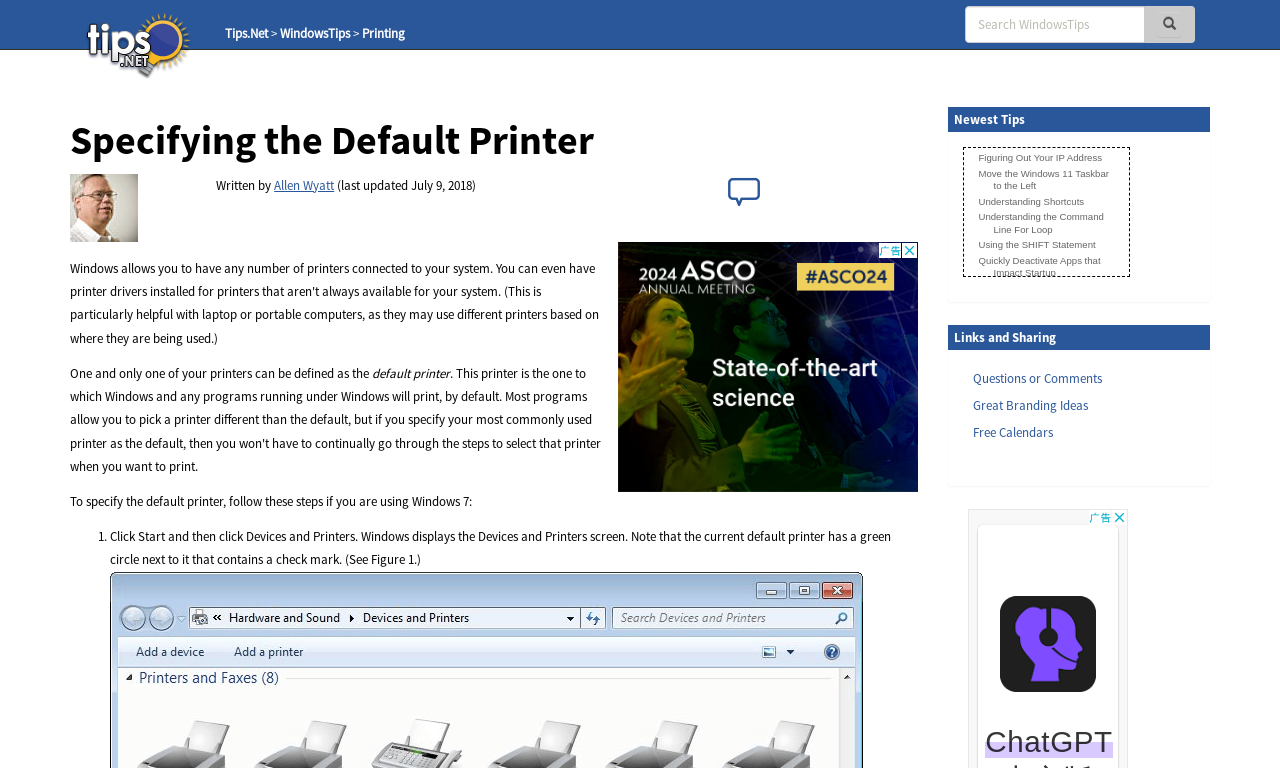Please identify the coordinates of the bounding box that should be clicked to fulfill this instruction: "Search WindowsTips".

[0.754, 0.008, 0.895, 0.056]